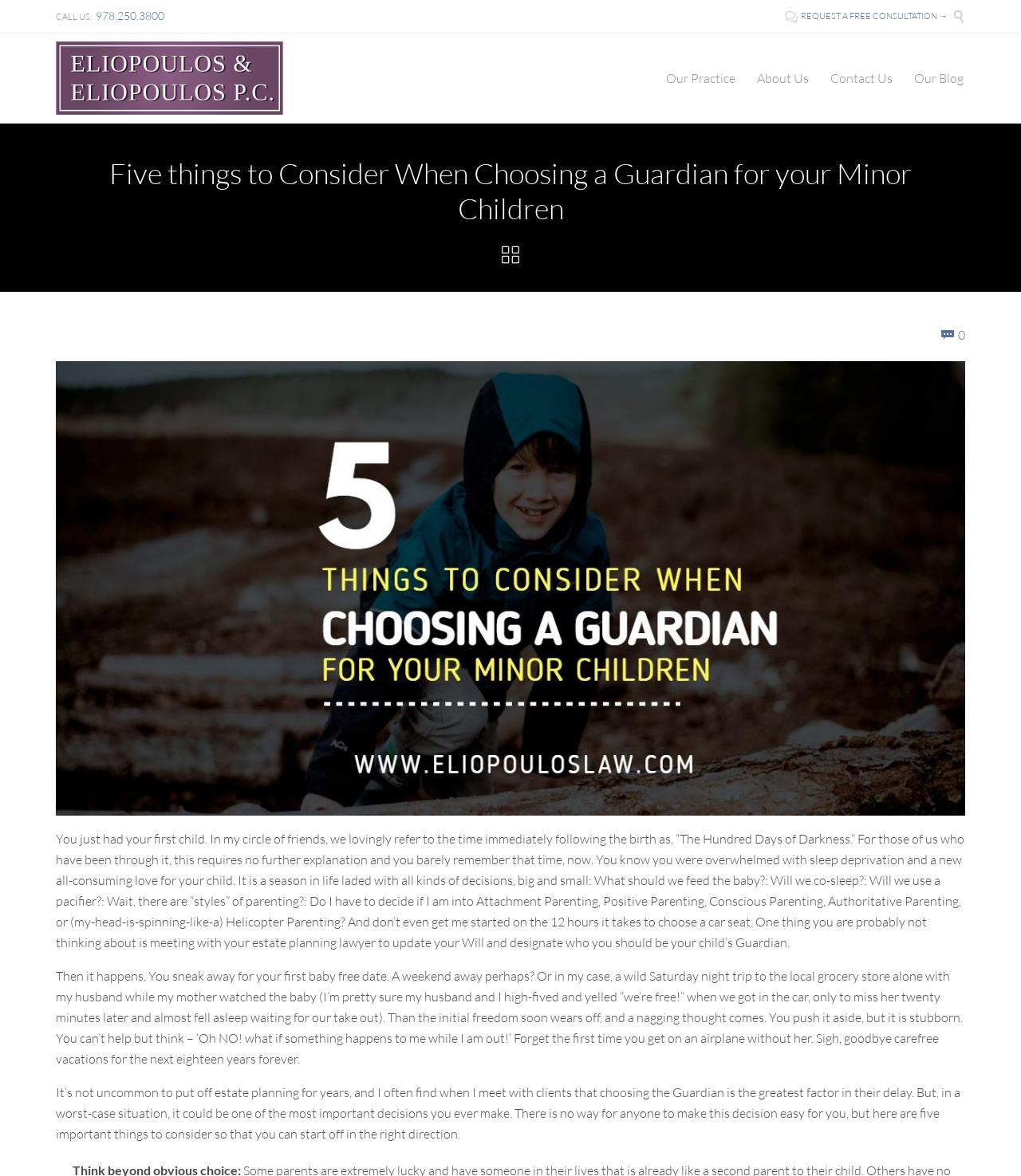Locate and generate the text content of the webpage's heading.

Five things to Consider When Choosing a Guardian for your Minor Children